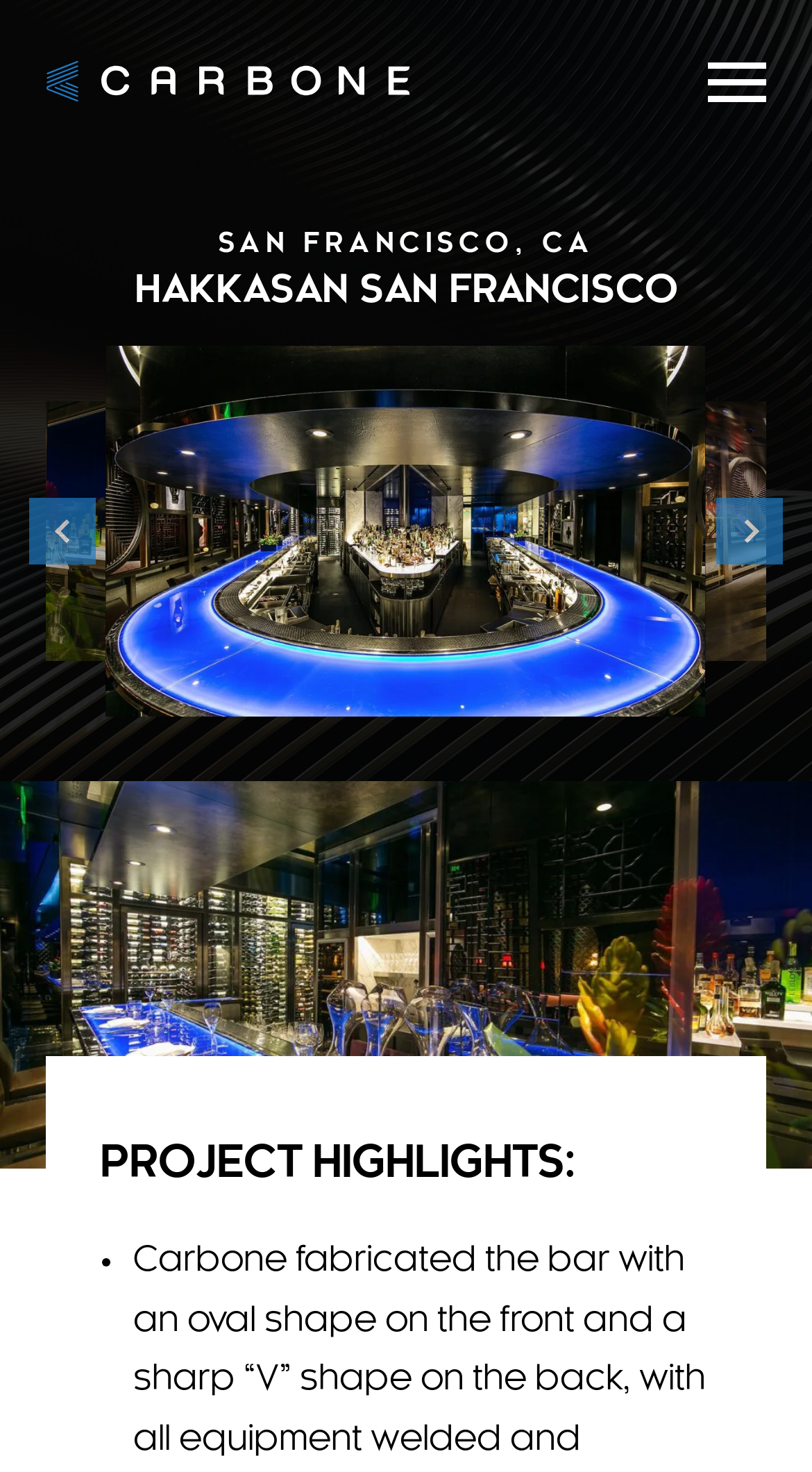Write an extensive caption that covers every aspect of the webpage.

The webpage is about Hakkasan San Francisco, a project by Carbone Metal Fabricators. At the top left, there is a link and an image, both labeled "Carbone", which suggests a logo or branding element. To the right of this, there is a button labeled "Toggle Menu". 

Below the top section, there is a heading that reads "HAKKASAN SAN FRANCISCO" in a prominent position, taking up most of the width of the page. Underneath this heading, there is a static text element that displays the location "SAN FRANCISCO, CA". 

On either side of the location text, there are two list markers, represented by bullet points. Further down, there are two buttons, "Previous" and "Next", which are positioned at the left and right edges of the page, respectively. 

The main content of the page appears to be a section labeled "PROJECT HIGHLIGHTS:", which is headed by a prominent heading. Below this heading, there is another list marker, indicating that the project highlights are presented in a list format.